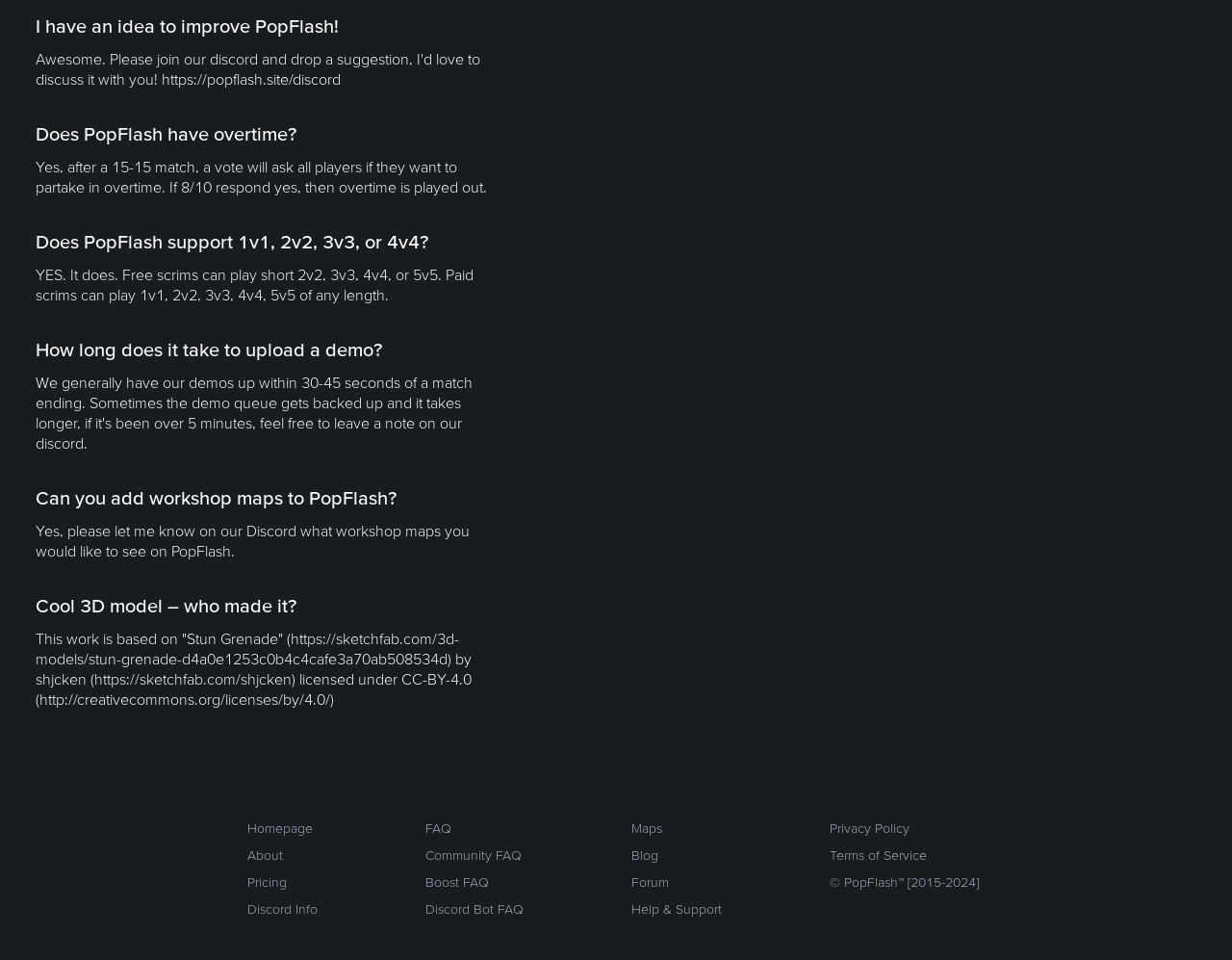Extract the bounding box coordinates for the described element: "Privacy Policy". The coordinates should be represented as four float numbers between 0 and 1: [left, top, right, bottom].

[0.673, 0.853, 0.794, 0.874]